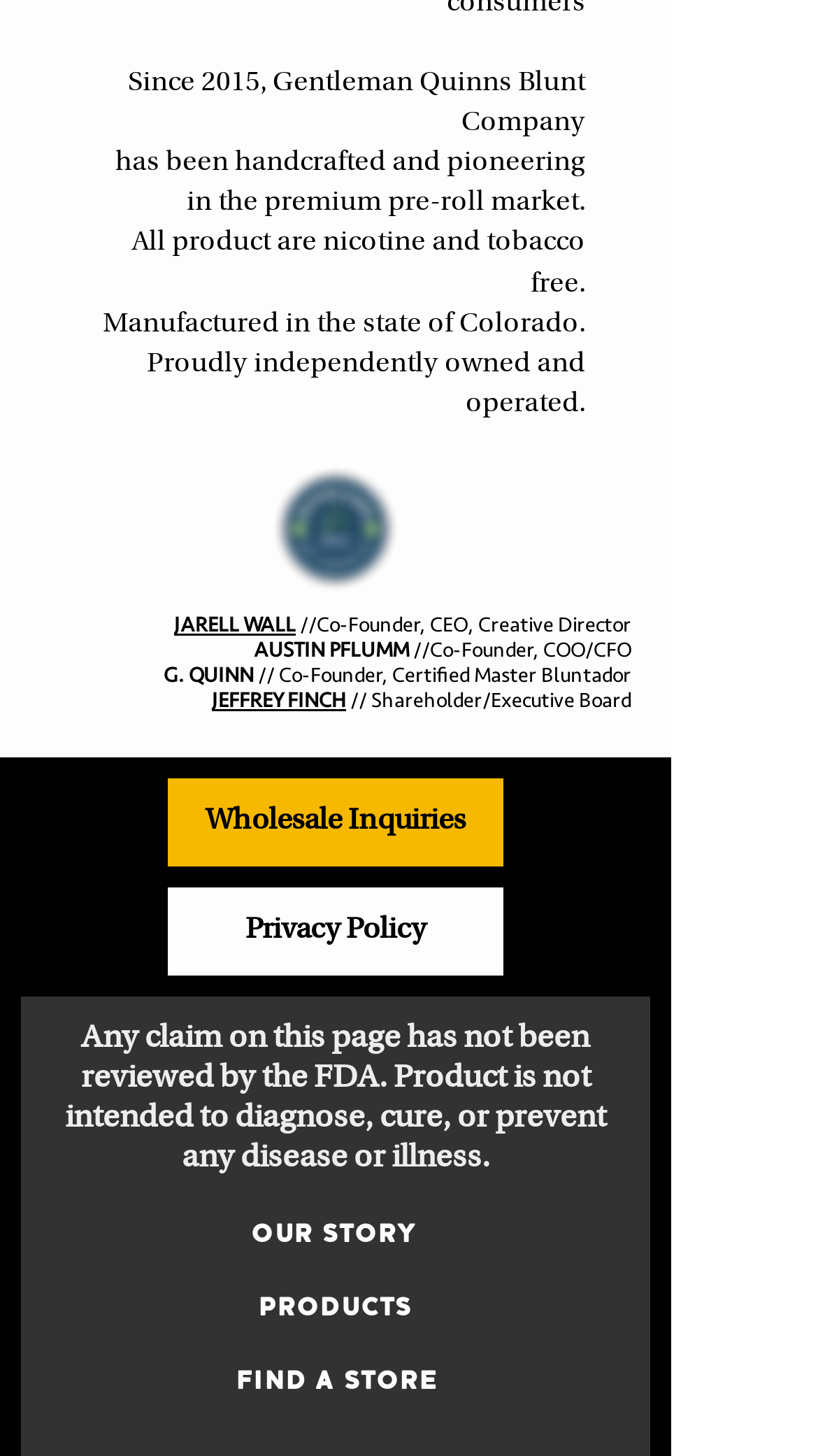Please specify the bounding box coordinates of the region to click in order to perform the following instruction: "Contact for wholesale inquiries".

[0.205, 0.535, 0.615, 0.596]